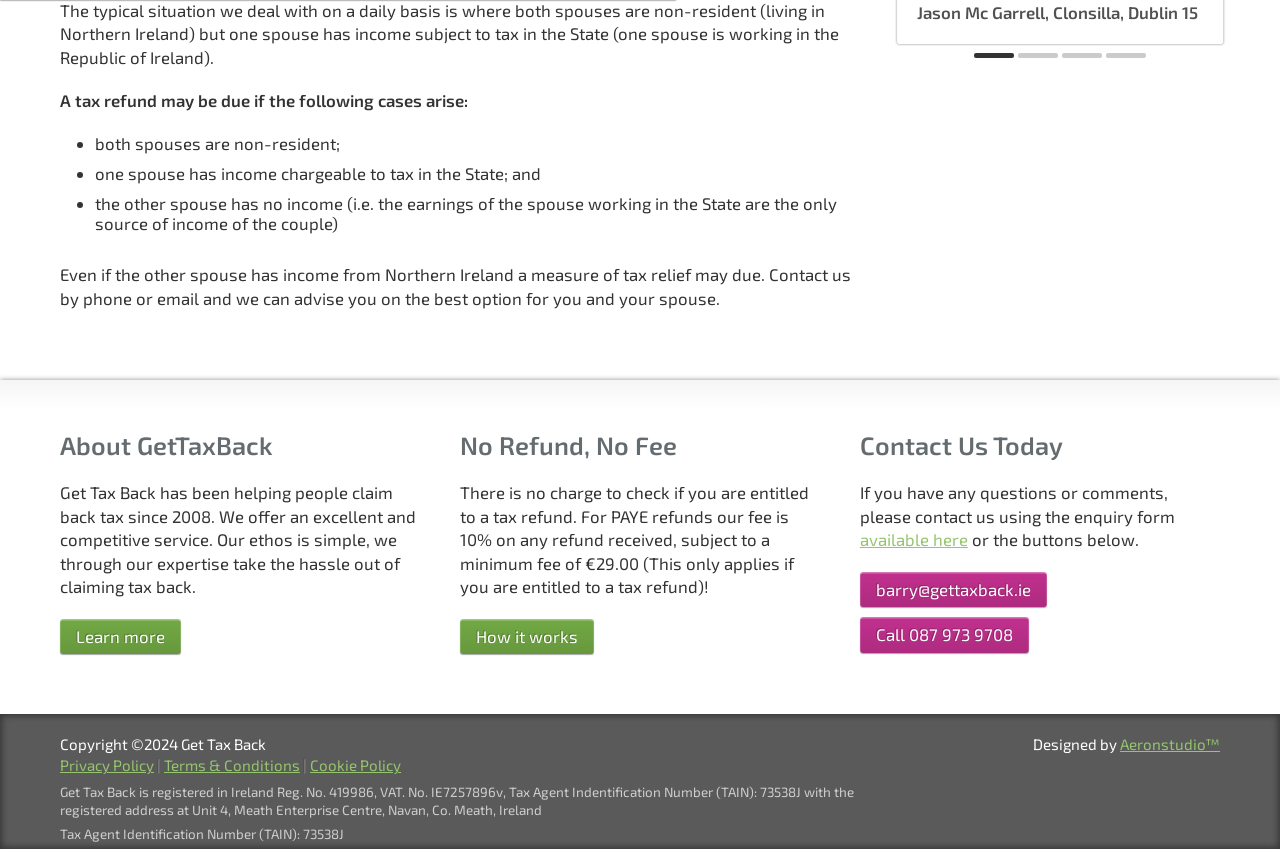What is the fee for PAYE refunds?
Give a detailed explanation using the information visible in the image.

According to the webpage, for PAYE refunds, Get Tax Back charges a fee of 10% on any refund received, subject to a minimum fee of €29.00. This fee only applies if the client is entitled to a tax refund.